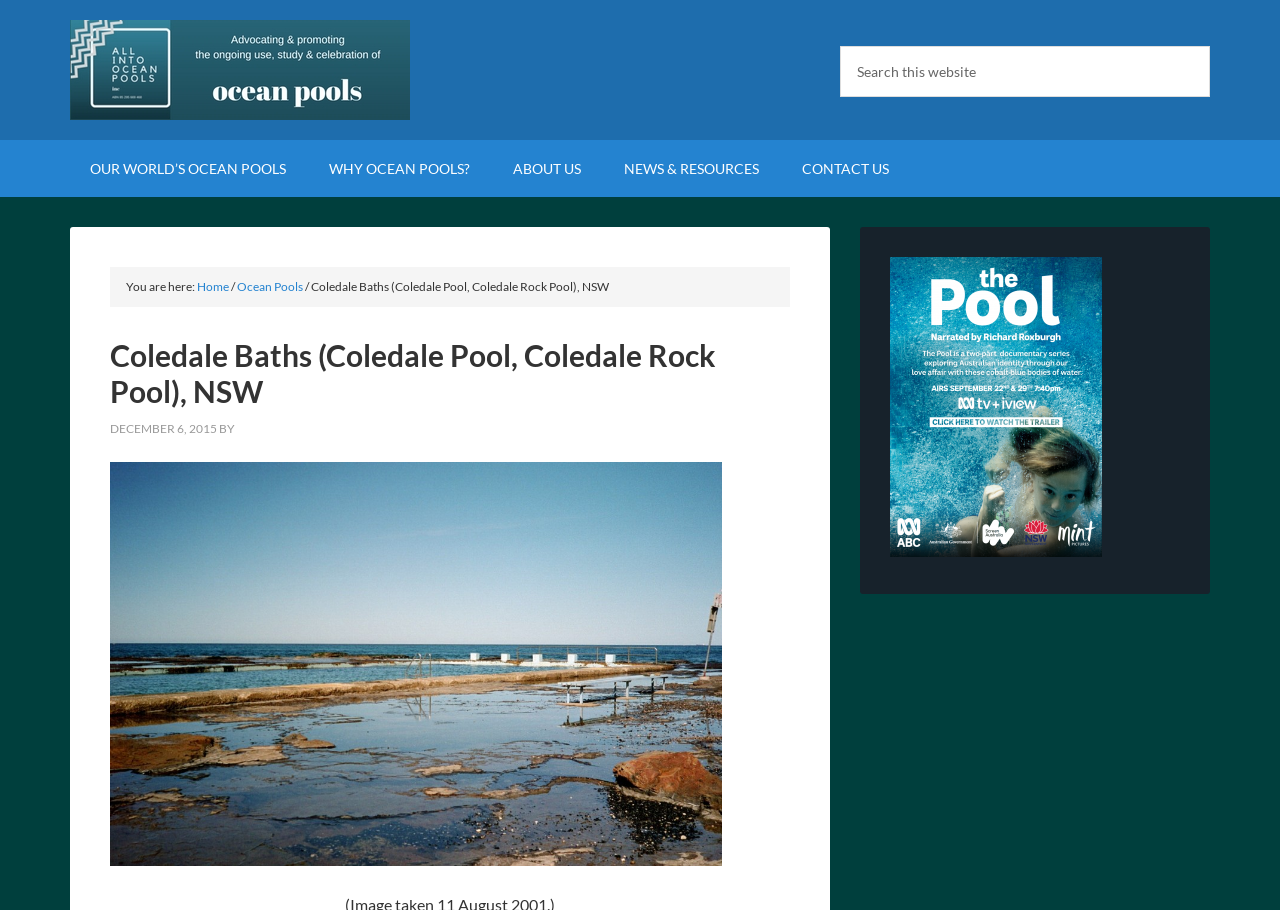Refer to the image and answer the question with as much detail as possible: What is the name of the ocean pool?

I found the answer by looking at the header section of the webpage, where it says 'Coledale Baths (Coledale Pool, Coledale Rock Pool), NSW'. This suggests that the name of the ocean pool is Coledale Baths.